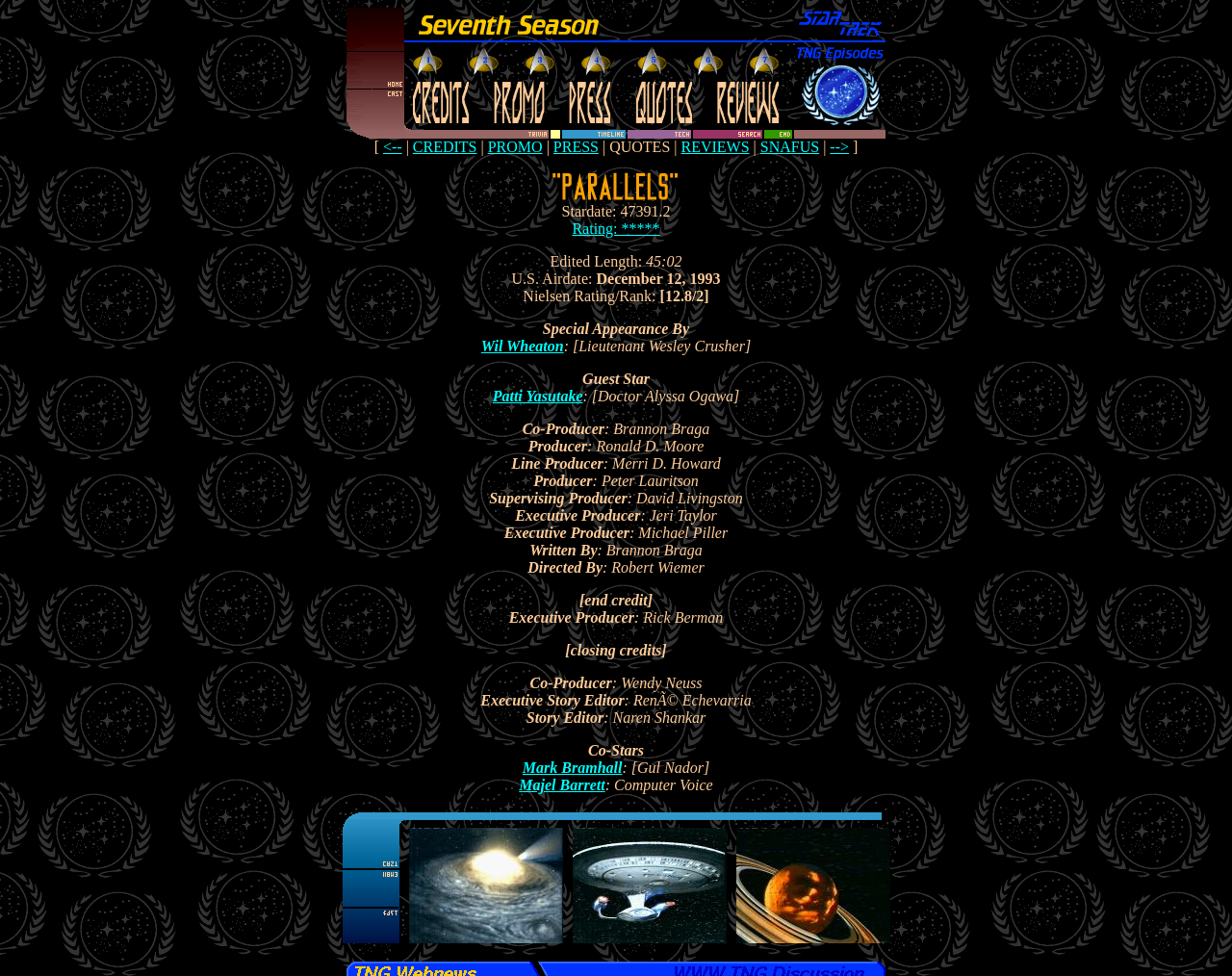Identify the bounding box coordinates necessary to click and complete the given instruction: "See Patti Yasutake's role".

[0.4, 0.397, 0.473, 0.414]